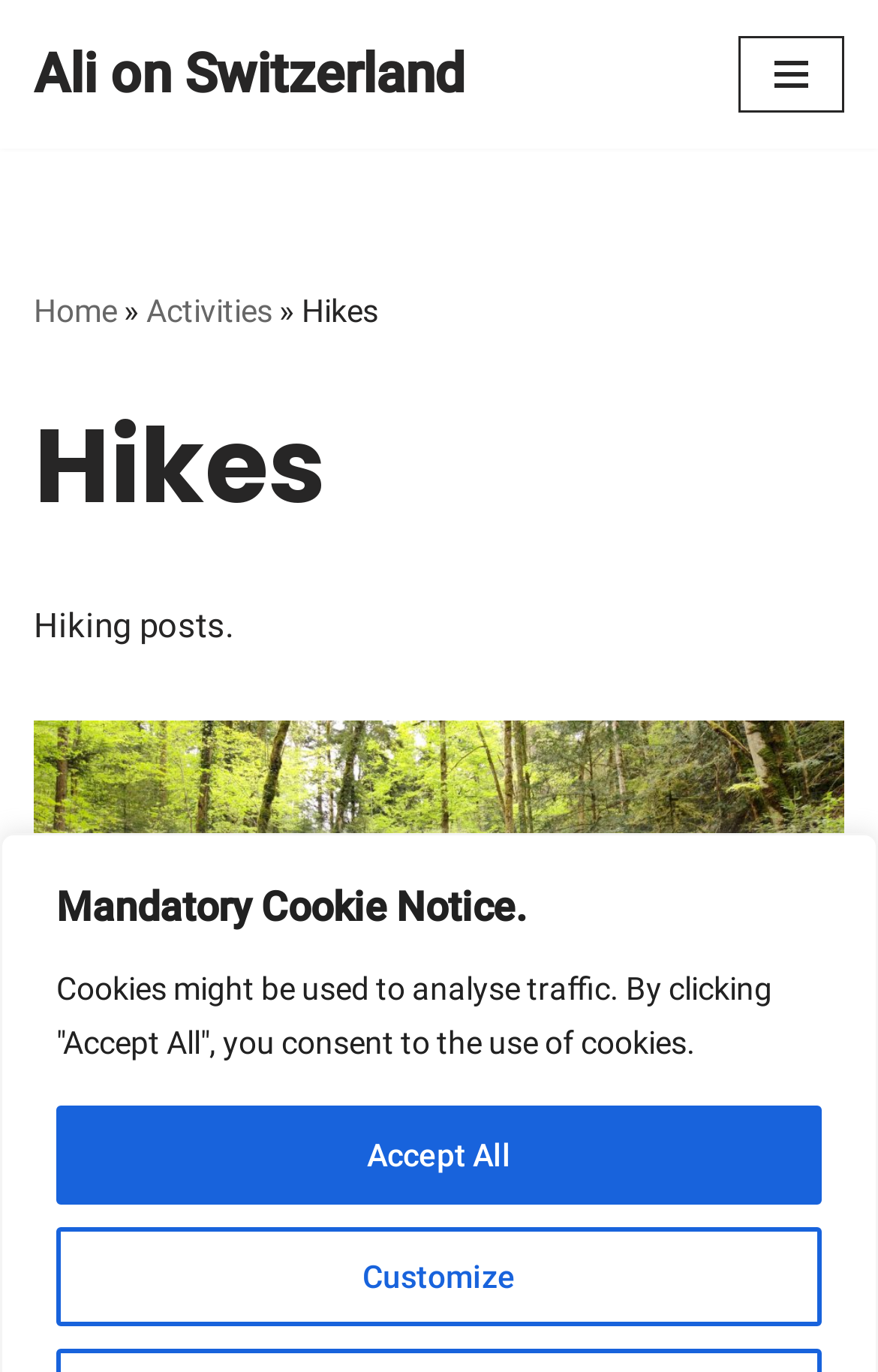Locate the bounding box coordinates of the item that should be clicked to fulfill the instruction: "go to home page".

[0.038, 0.214, 0.133, 0.24]